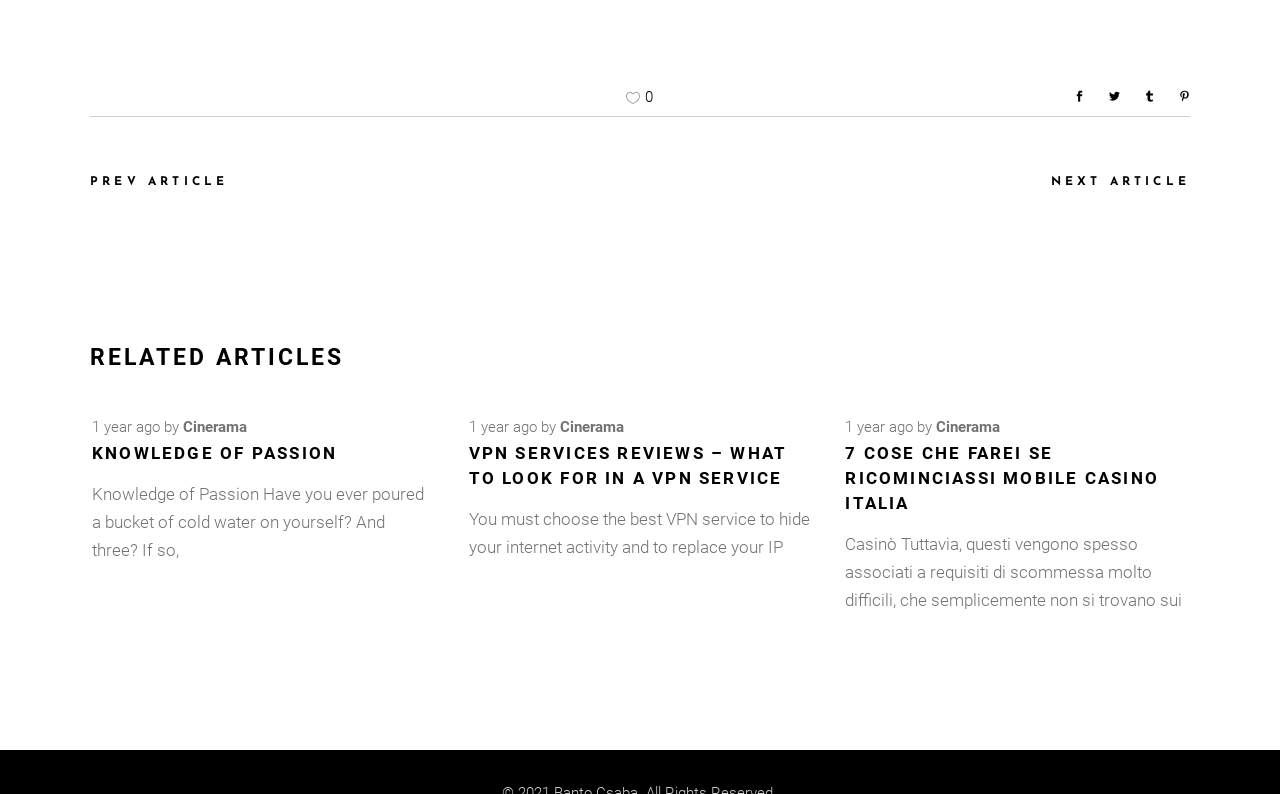Please respond to the question with a concise word or phrase:
What is the title of the first article?

KNOWLEDGE OF PASSION